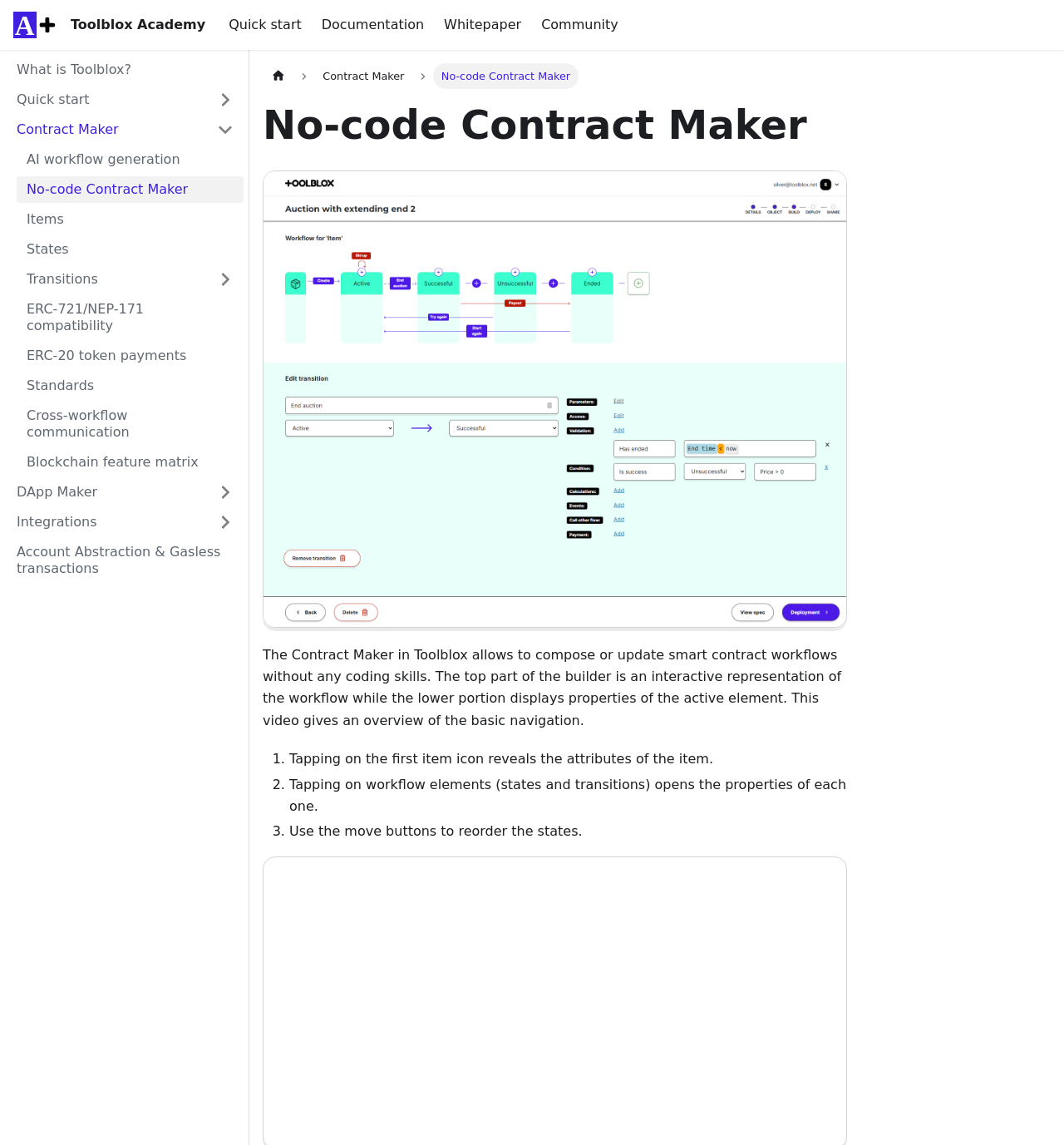Determine the bounding box coordinates of the clickable region to execute the instruction: "Click on the 'AI workflow generation' link". The coordinates should be four float numbers between 0 and 1, denoted as [left, top, right, bottom].

[0.016, 0.128, 0.229, 0.151]